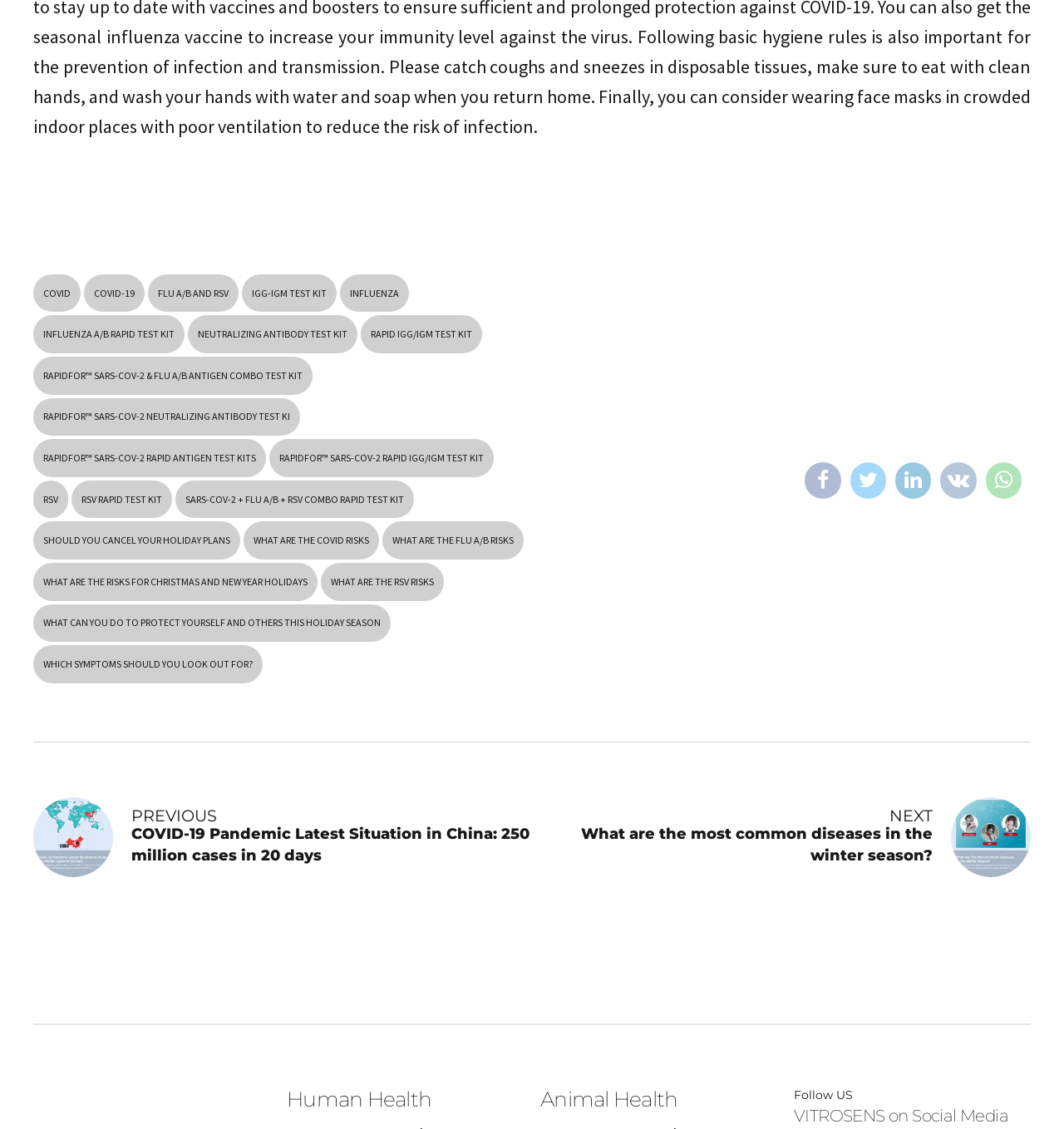Determine the bounding box coordinates for the element that should be clicked to follow this instruction: "Click on COVID-19 link". The coordinates should be given as four float numbers between 0 and 1, in the format [left, top, right, bottom].

[0.079, 0.243, 0.136, 0.276]